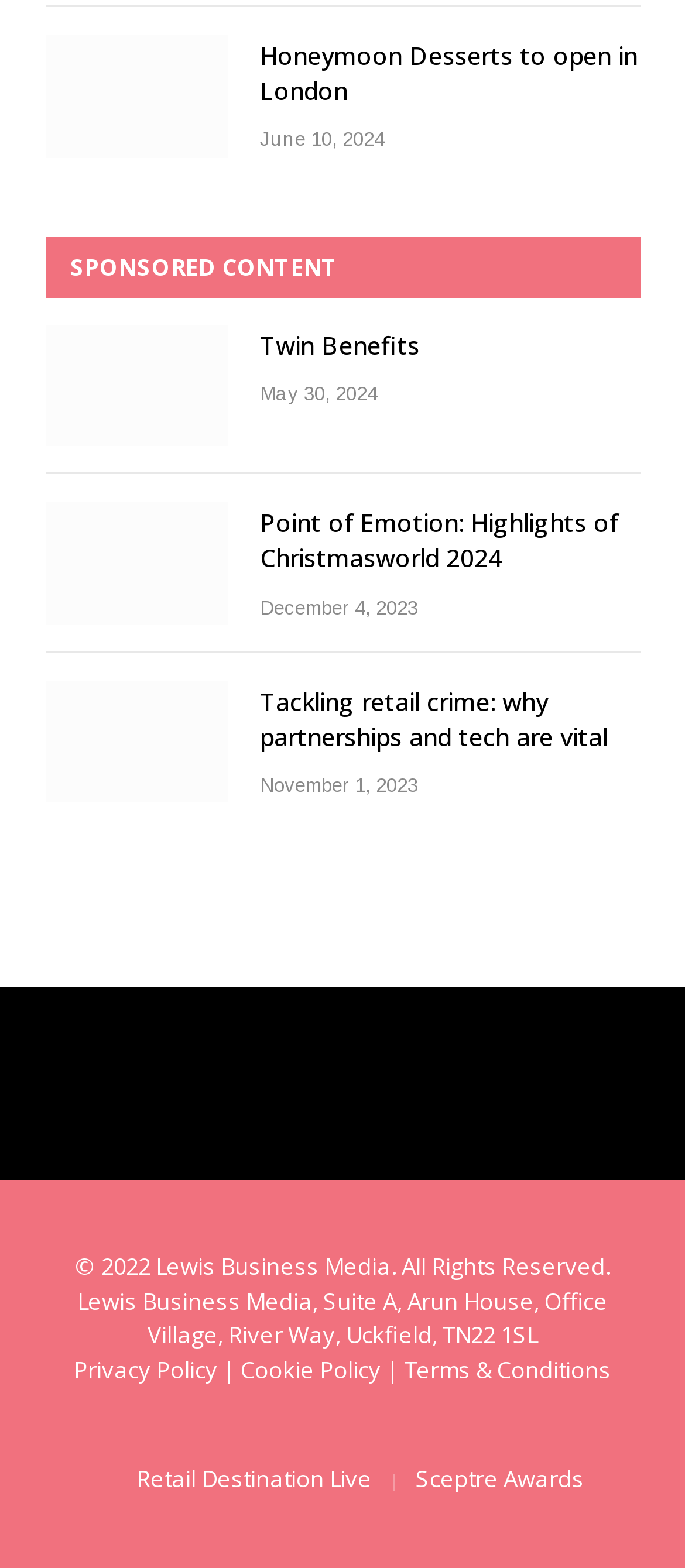Please identify the bounding box coordinates of the clickable region that I should interact with to perform the following instruction: "view news". The coordinates should be expressed as four float numbers between 0 and 1, i.e., [left, top, right, bottom].

None